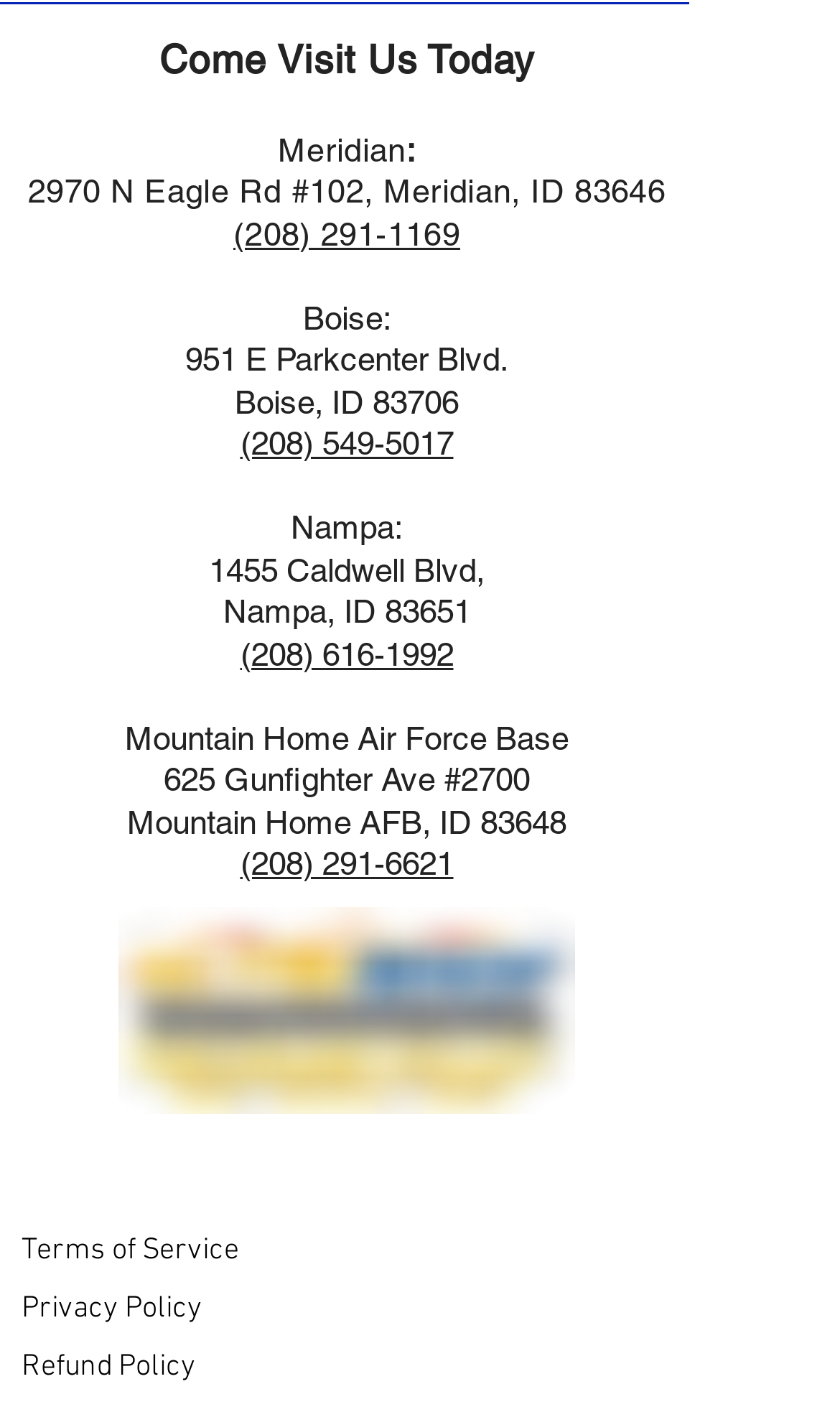Provide the bounding box coordinates of the section that needs to be clicked to accomplish the following instruction: "Contact the Mountain Home office."

[0.286, 0.601, 0.54, 0.627]